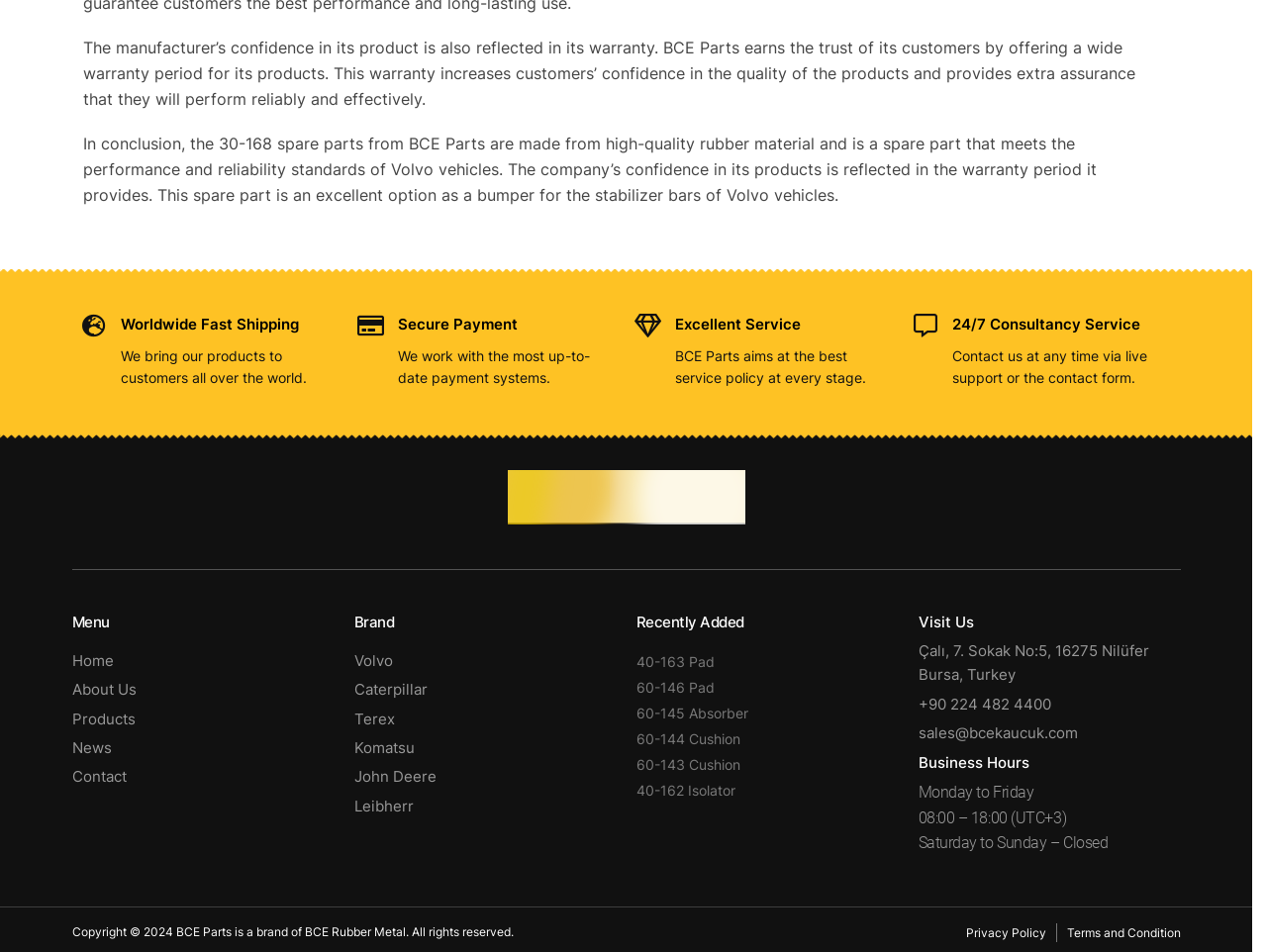Please identify the bounding box coordinates of the element on the webpage that should be clicked to follow this instruction: "Click the 'Volvo' link". The bounding box coordinates should be given as four float numbers between 0 and 1, formatted as [left, top, right, bottom].

[0.279, 0.677, 0.486, 0.702]